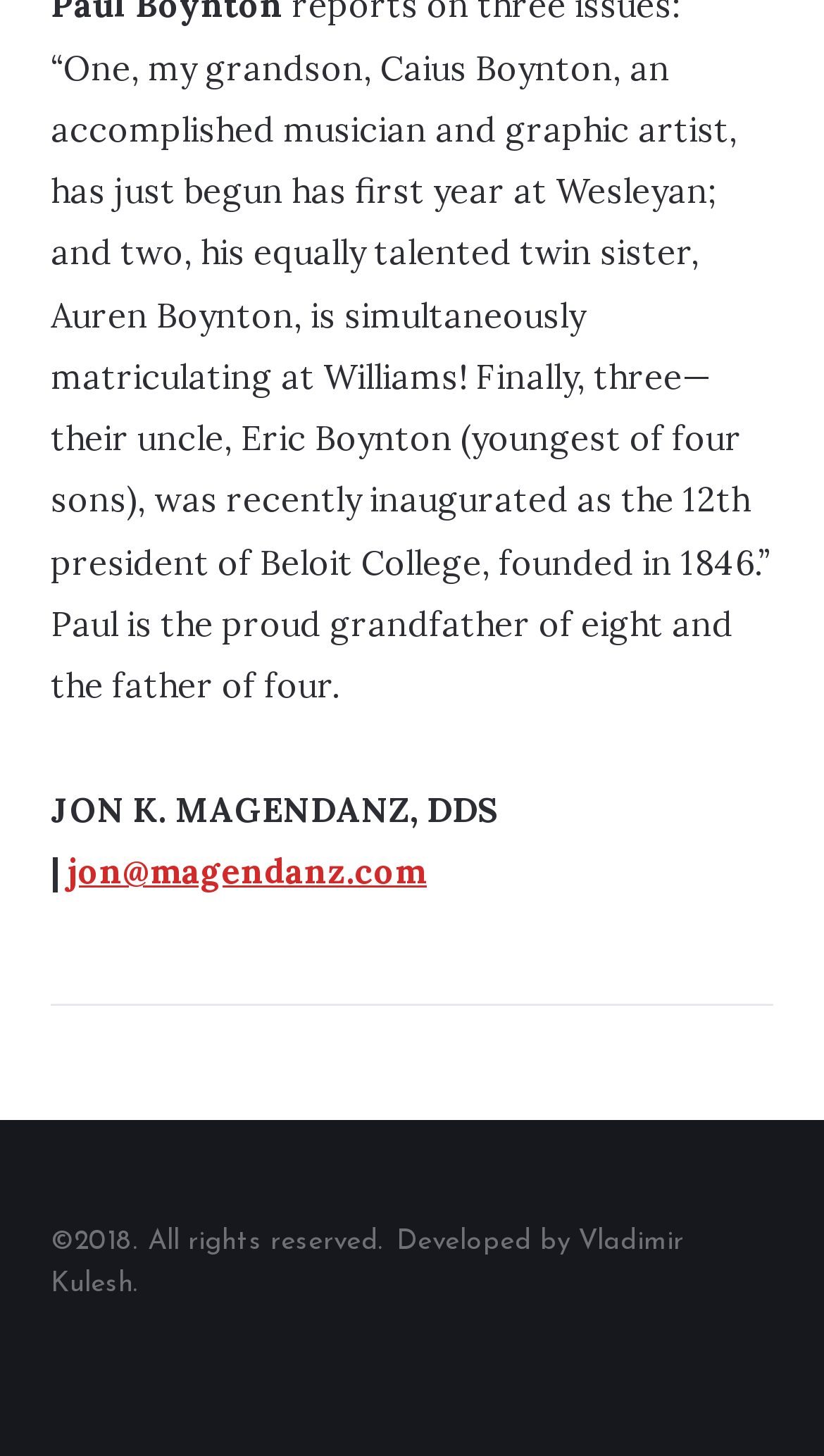Identify the bounding box for the UI element described as: "Vladimir Kulesh". Ensure the coordinates are four float numbers between 0 and 1, formatted as [left, top, right, bottom].

[0.062, 0.843, 0.83, 0.891]